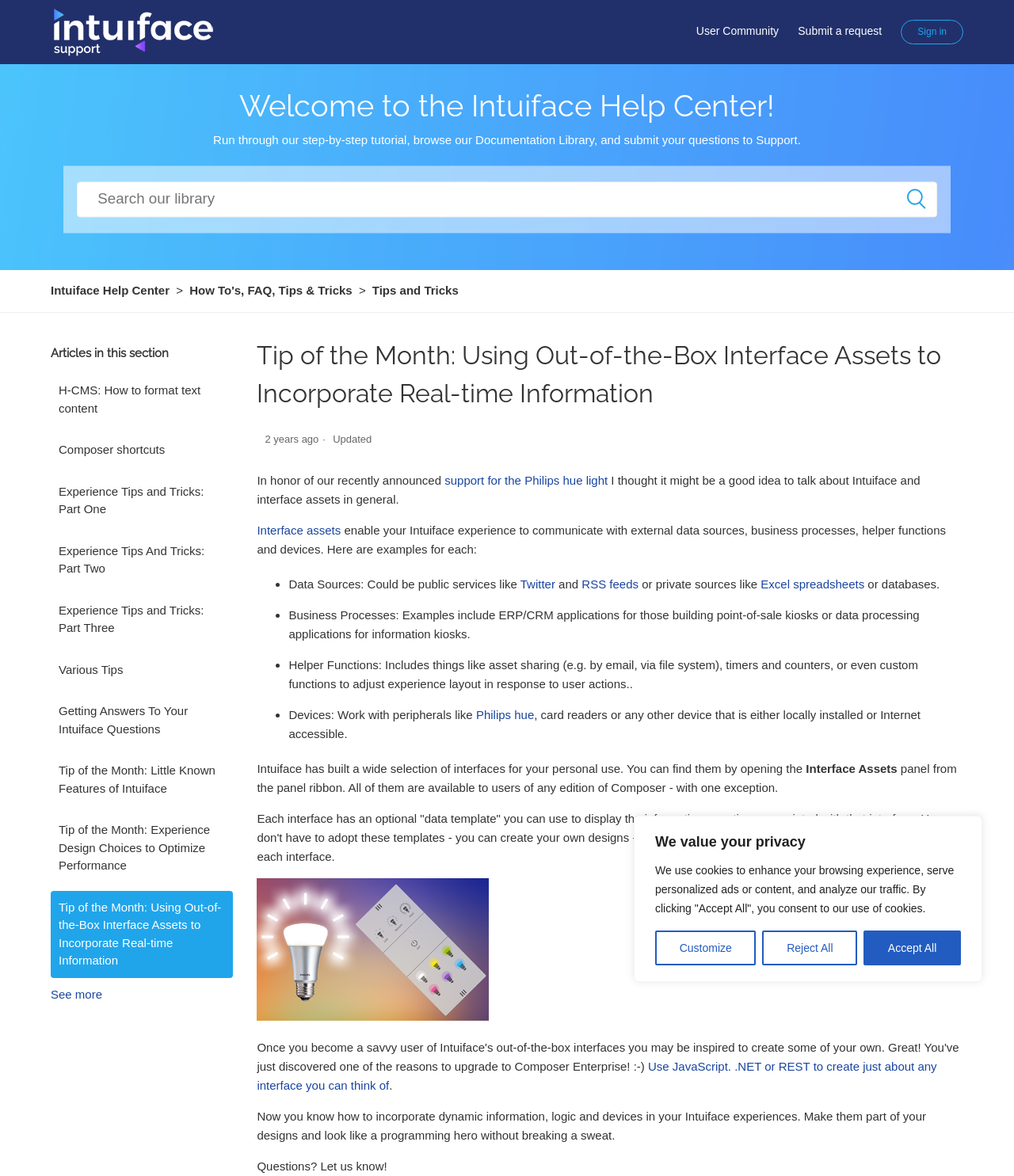Please indicate the bounding box coordinates for the clickable area to complete the following task: "Click on 'National news'". The coordinates should be specified as four float numbers between 0 and 1, i.e., [left, top, right, bottom].

None